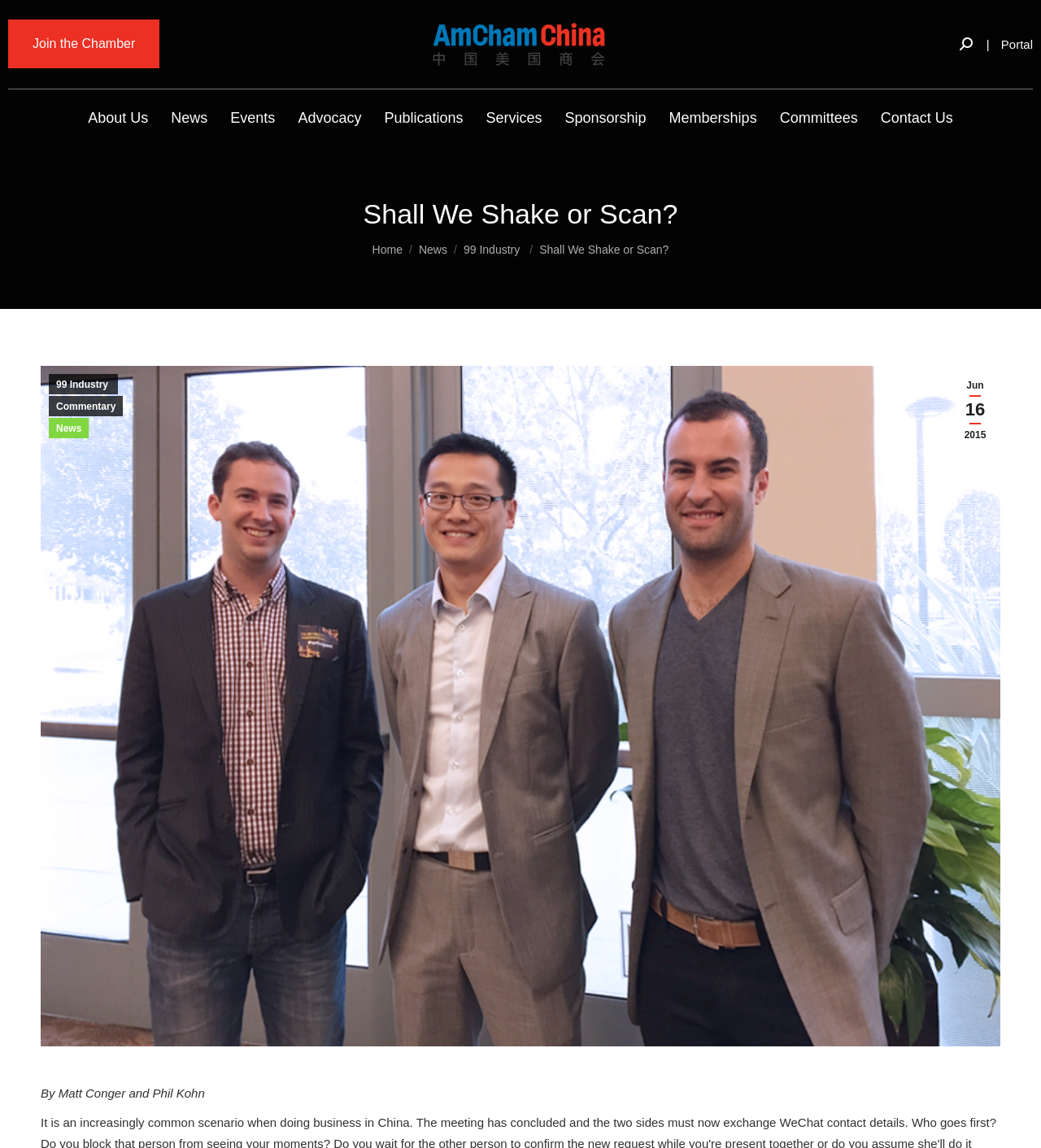Using the provided description: "News", find the bounding box coordinates of the corresponding UI element. The output should be four float numbers between 0 and 1, in the format [left, top, right, bottom].

[0.047, 0.364, 0.085, 0.382]